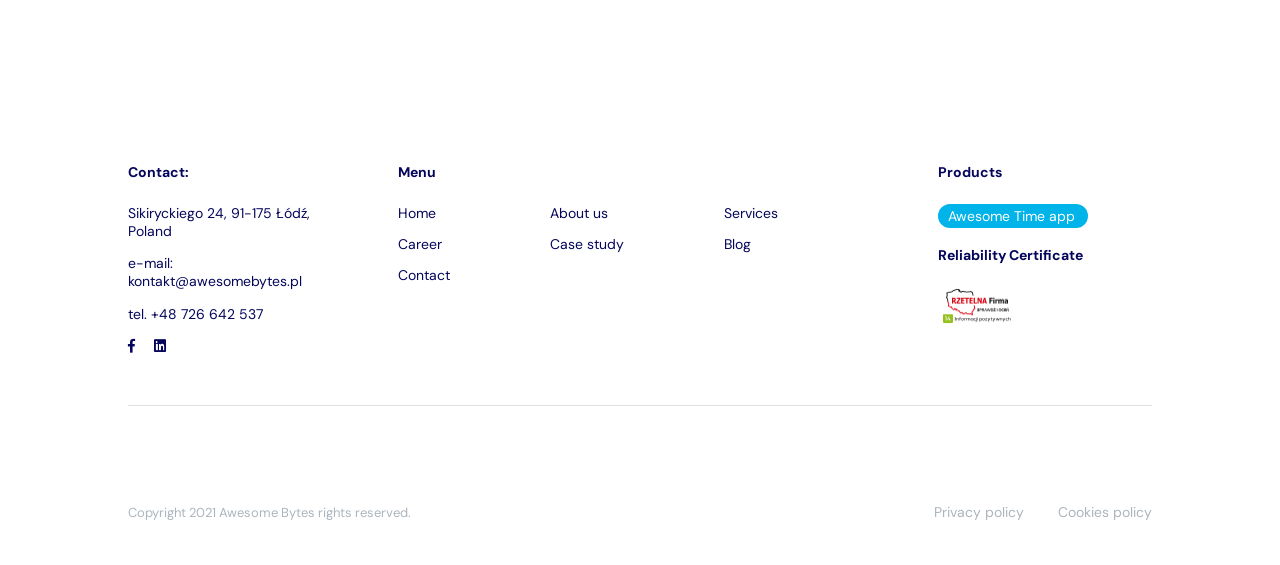Please locate the clickable area by providing the bounding box coordinates to follow this instruction: "Select the 'Archive' combobox".

None